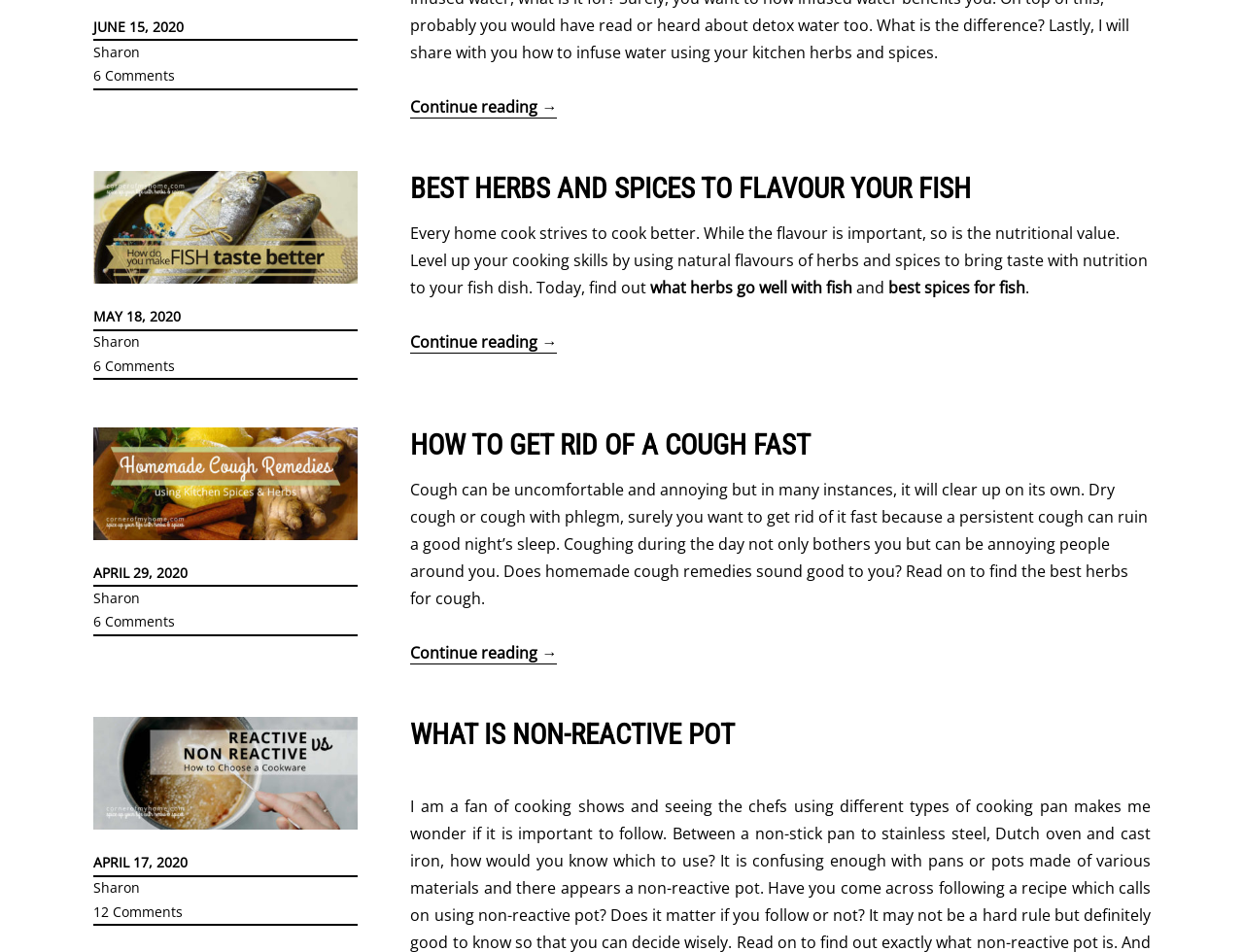Refer to the image and offer a detailed explanation in response to the question: What is the topic of the fourth article?

The fourth article is about reactive vs non-reactive pots, which can be inferred from the link 'Reactive vs non-reactive pot. How to choose a cookware.' and the surrounding context.